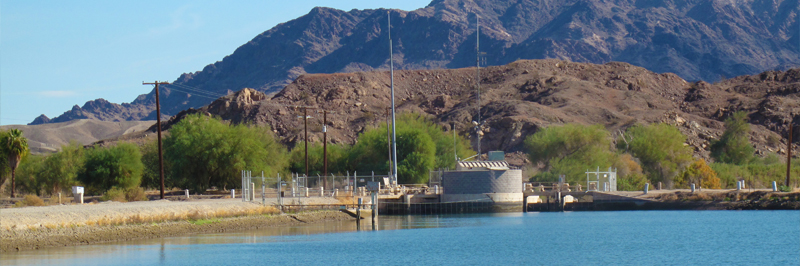What is the primary type of vegetation in the landscape?
Please craft a detailed and exhaustive response to the question.

The caption describes the landscape as featuring sparse vegetation, primarily consisting of green shrubs, which contrasts with the dry, rocky mountains in the background.